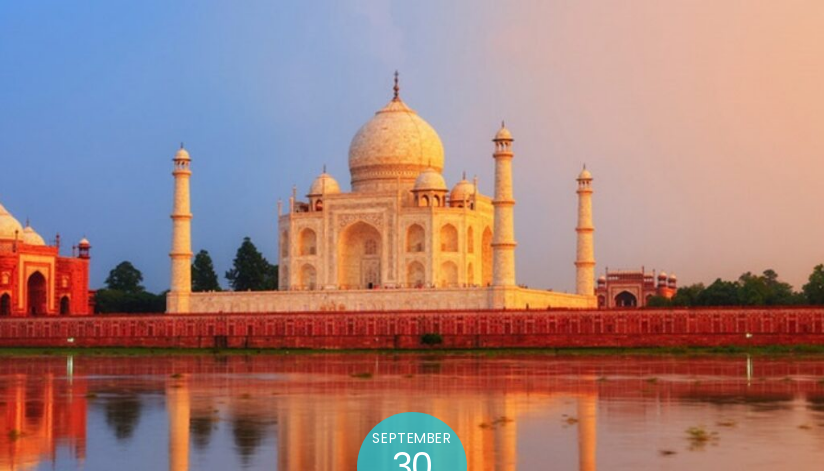Give a thorough explanation of the elements present in the image.

The image captures a stunning view of the Taj Mahal, one of India’s most iconic architectural masterpieces, reflected in the tranquil waters of the surrounding gardens. The majestic white marble structure is illuminated by the warm hues of a sunset, emphasizing its intricate details and grandeur. On the foreground, a circular graphic displays the date "September 30", anchoring the scene in a specific time frame. The lush green trees and traditional structures in the background complement the serene atmosphere, highlighting the cultural richness and historical significance of this breathtaking site, which is often regarded as a symbol of love and artistic achievement.